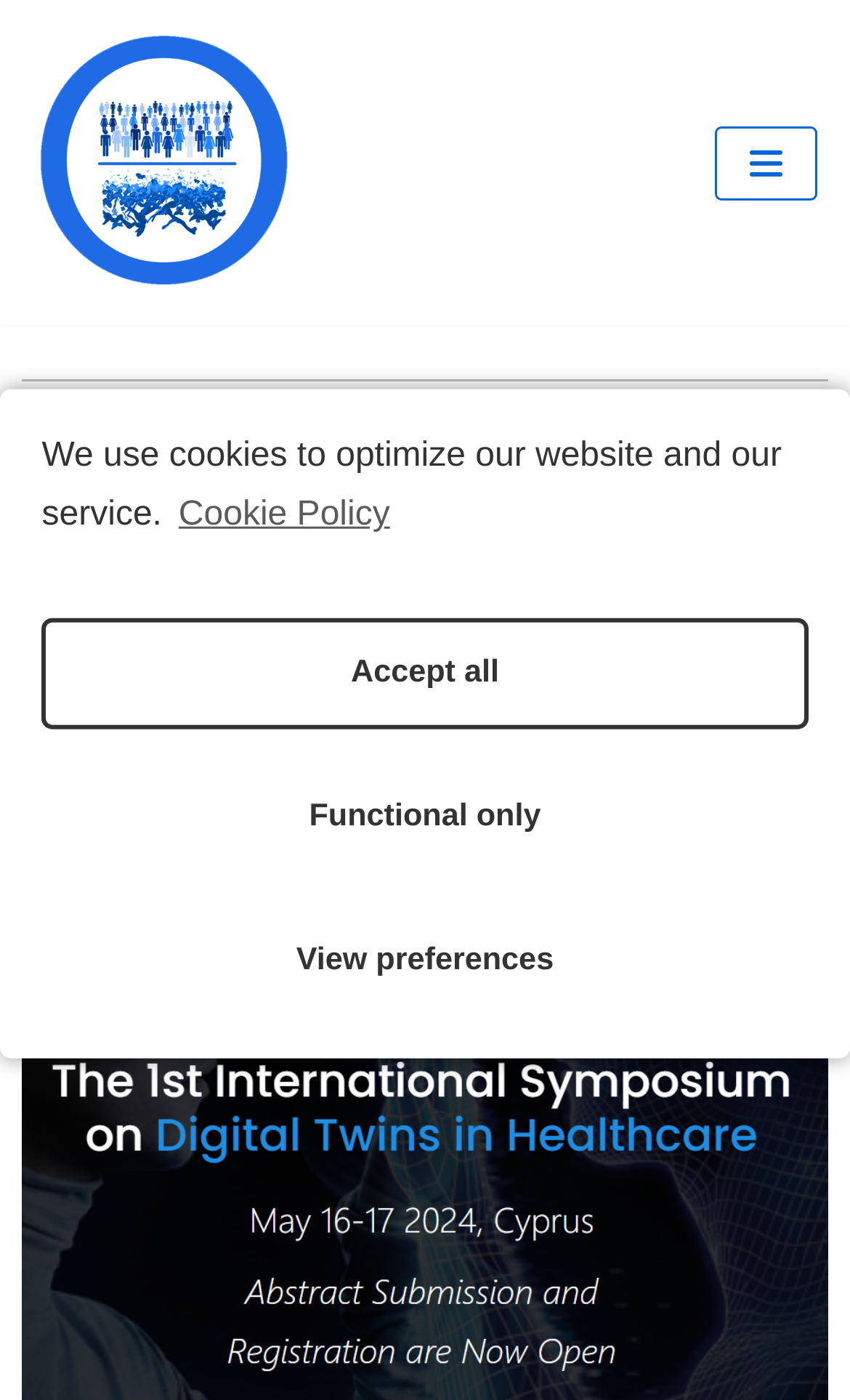What is the purpose of the 'Skip to content' link? From the image, respond with a single word or brief phrase.

To skip to main content